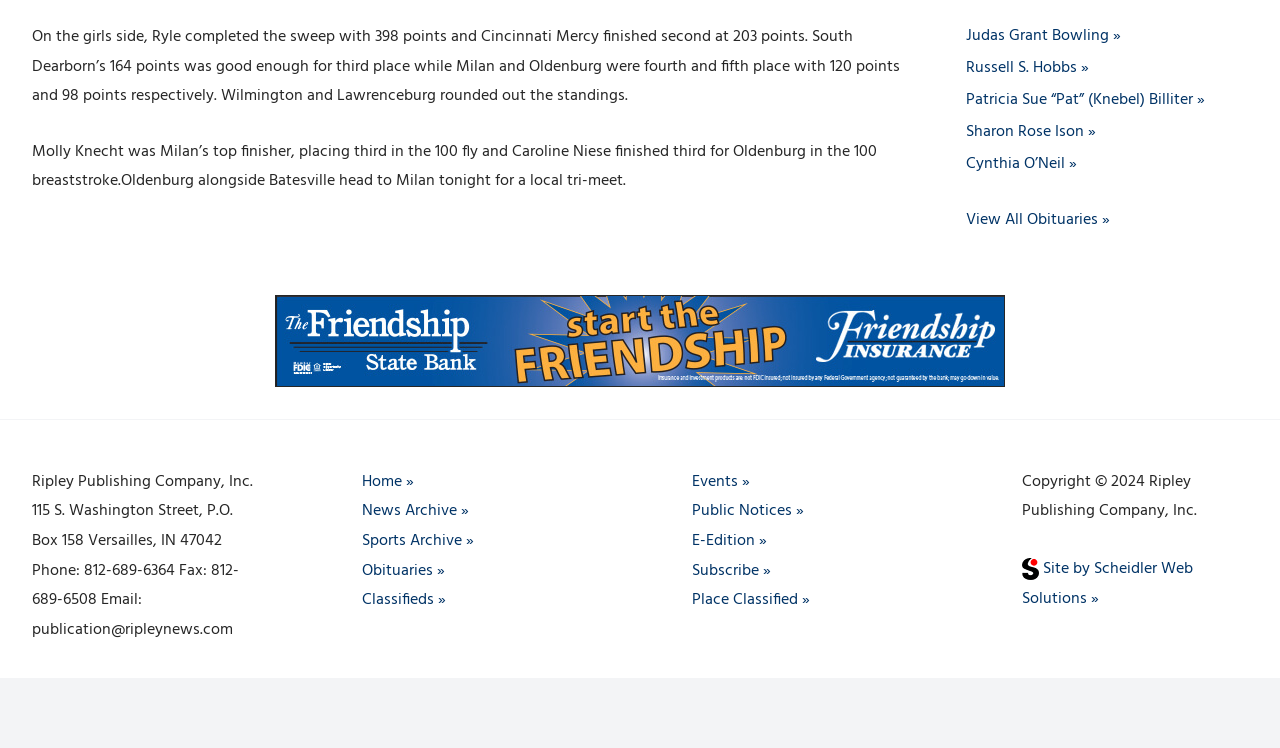Determine the bounding box coordinates in the format (top-left x, top-left y, bottom-right x, bottom-right y). Ensure all values are floating point numbers between 0 and 1. Identify the bounding box of the UI element described by: Obituaries

[0.283, 0.746, 0.348, 0.78]